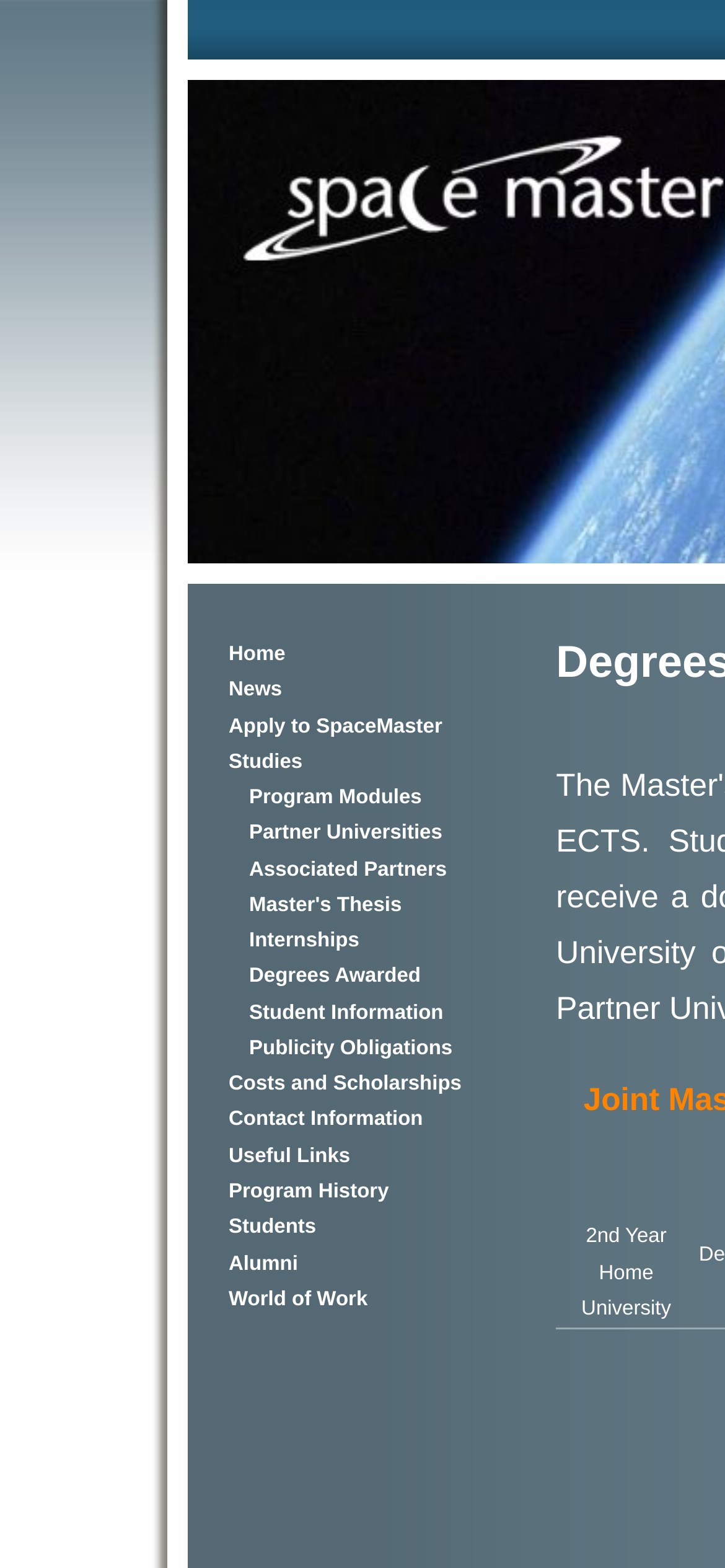What is the first link on the left side?
Using the information from the image, give a concise answer in one word or a short phrase.

Home